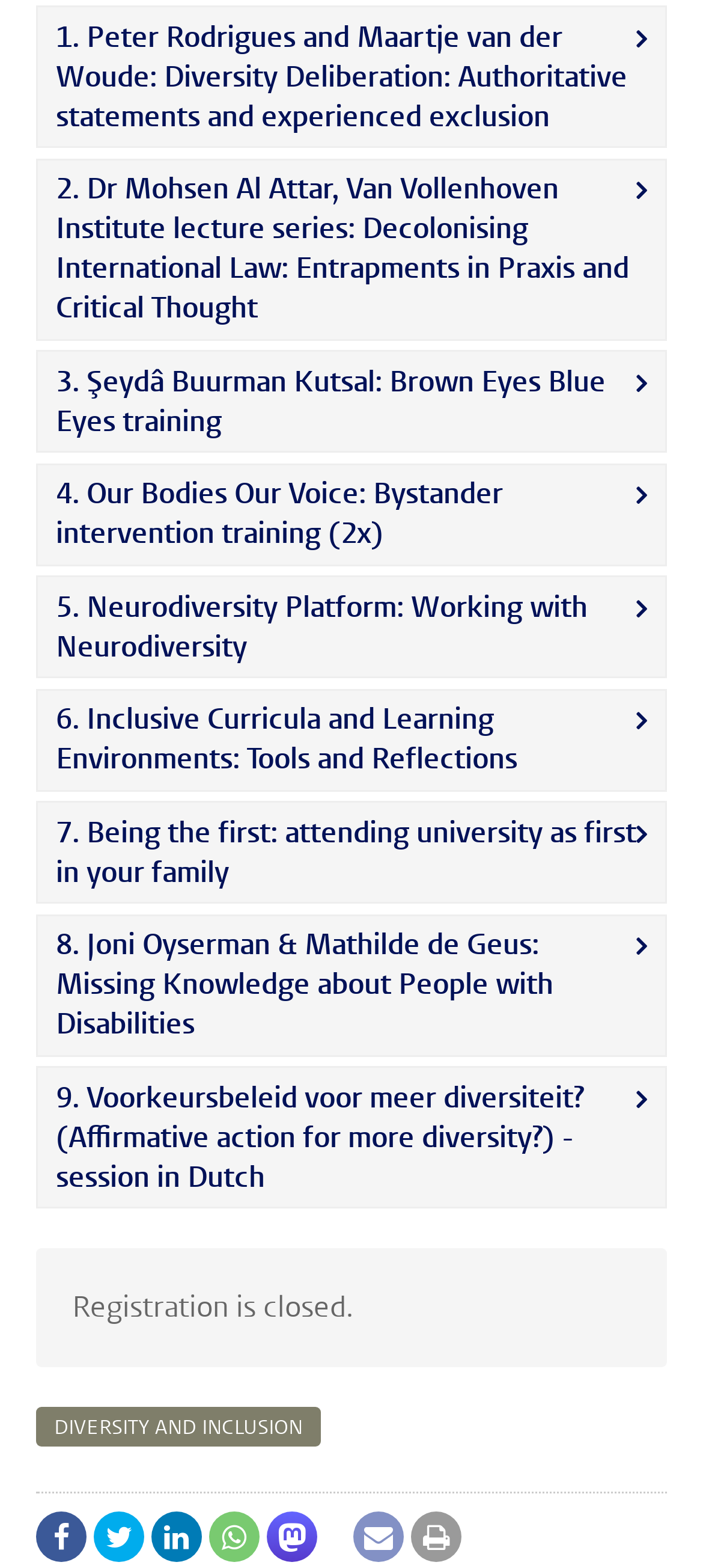Please identify the bounding box coordinates of the element that needs to be clicked to perform the following instruction: "Click on the Diversity and Inclusion link".

[0.051, 0.897, 0.456, 0.923]